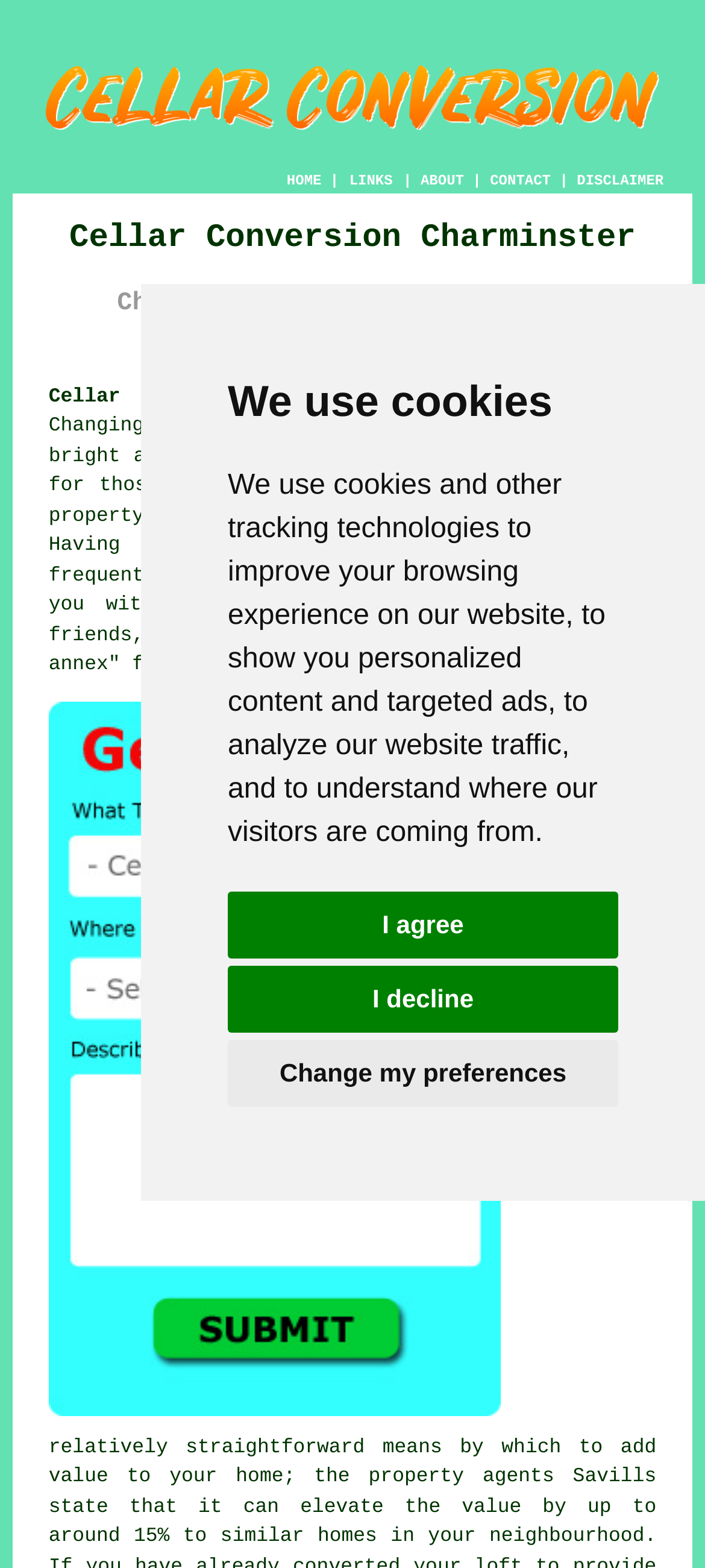Identify and generate the primary title of the webpage.

Cellar Conversion Charminster